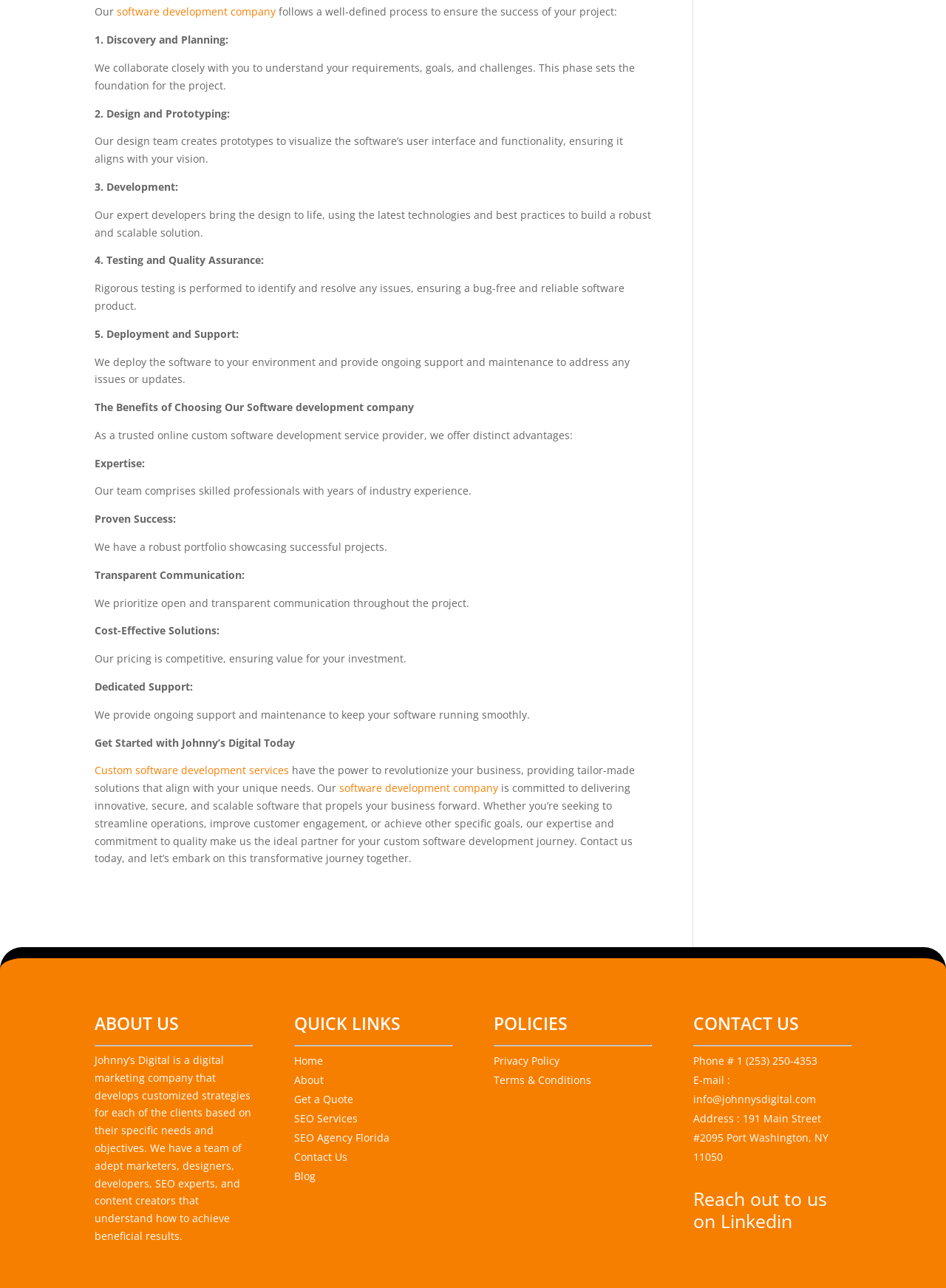Locate the coordinates of the bounding box for the clickable region that fulfills this instruction: "Learn more about the company's software development process".

[0.1, 0.004, 0.291, 0.015]